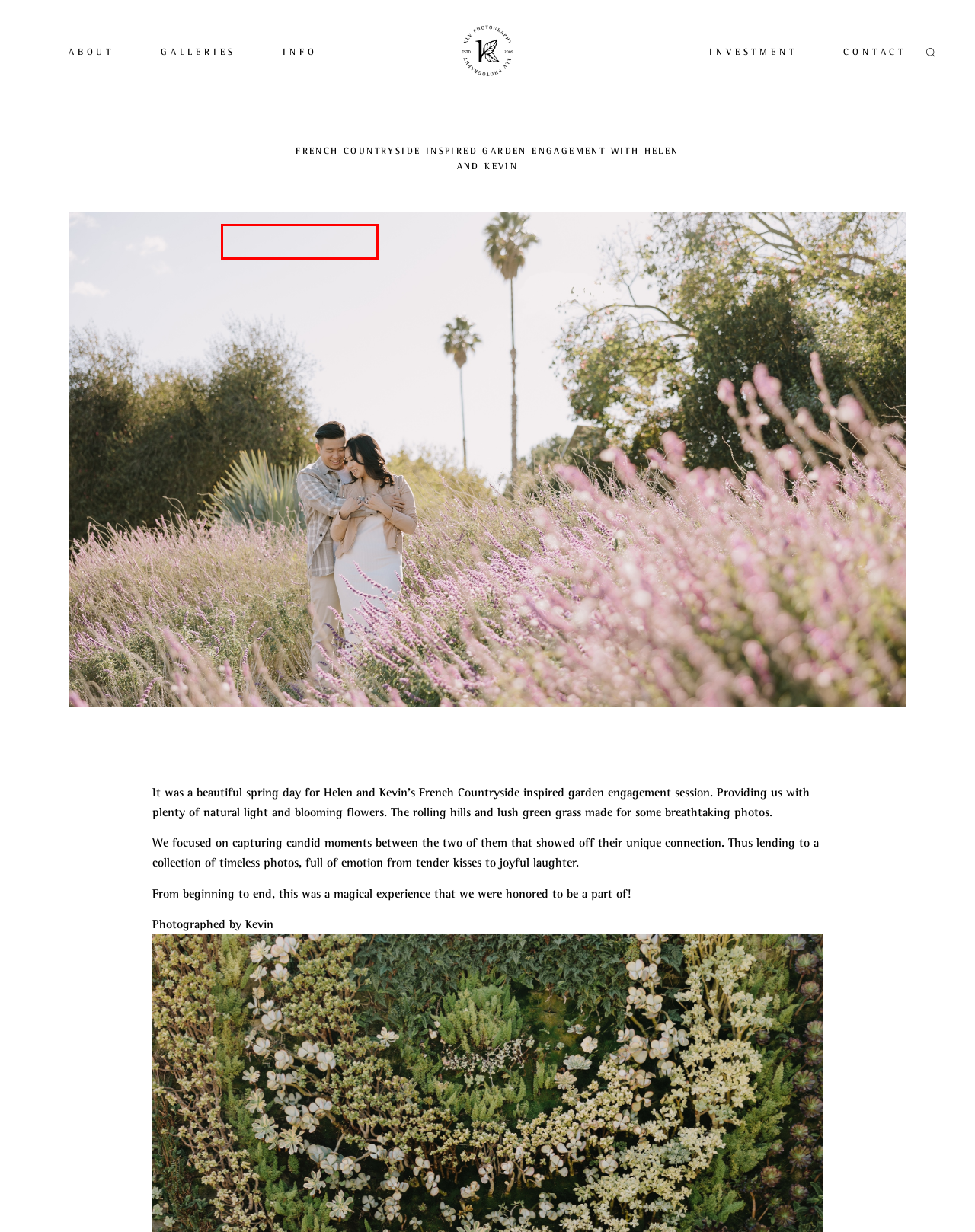Review the webpage screenshot and focus on the UI element within the red bounding box. Select the best-matching webpage description for the new webpage that follows after clicking the highlighted element. Here are the candidates:
A. Press - Los Angeles Wedding Photographer
B. Our Equipment - Los Angeles Wedding Photographer
C. Engagements - Los Angeles Wedding Photographer
D. Weddings - Los Angeles Wedding Photographer
E. Investment - Los Angeles Wedding Photographer
F. Galleries - Los Angeles Wedding Photographer
G. Inquire for Family Session - Los Angeles Wedding Photographer
H. FAQ - Los Angeles Wedding Photographer

B